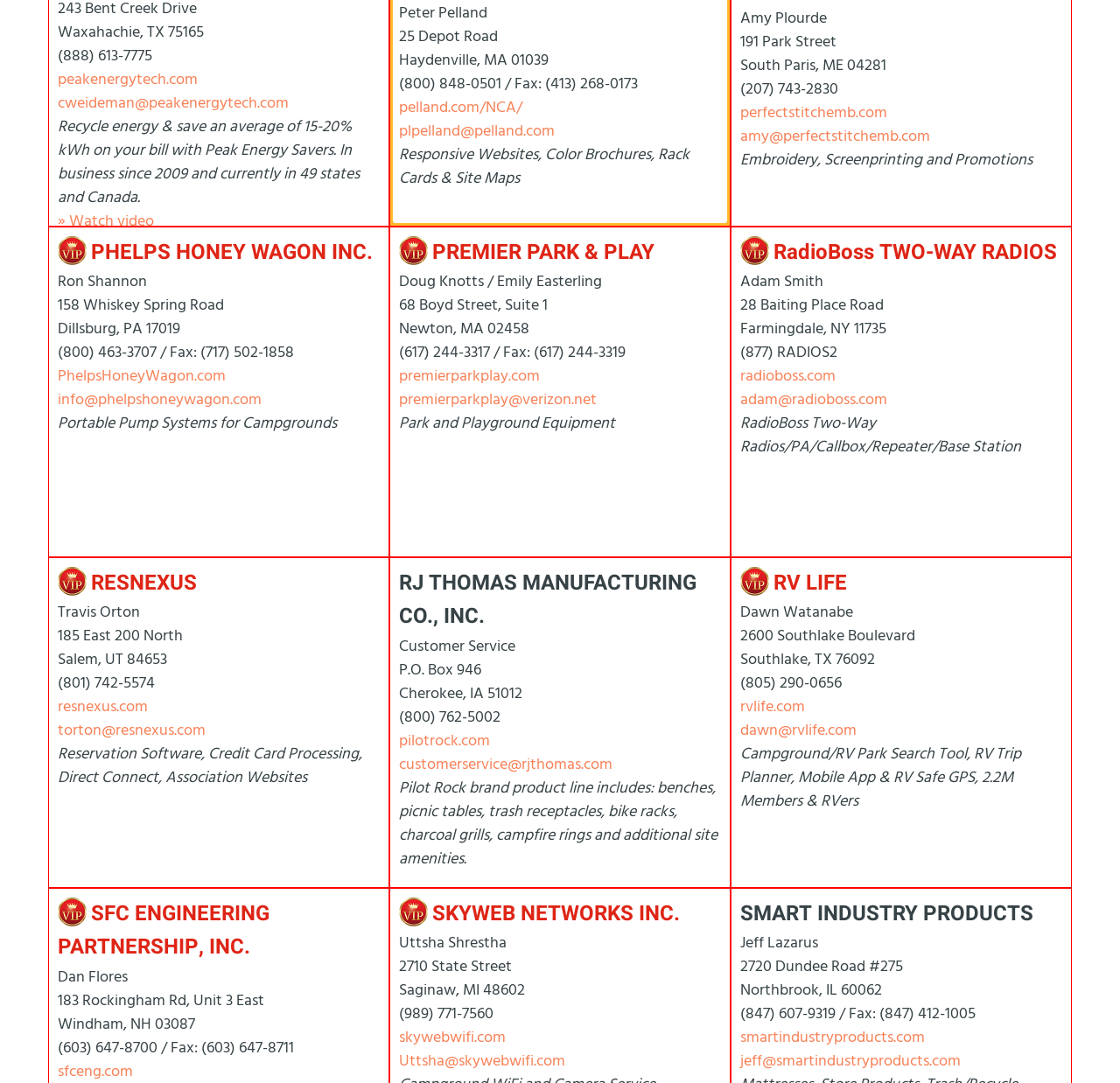Identify the bounding box of the UI element that matches this description: "PHELPS HONEY WAGON INC.".

[0.081, 0.219, 0.333, 0.247]